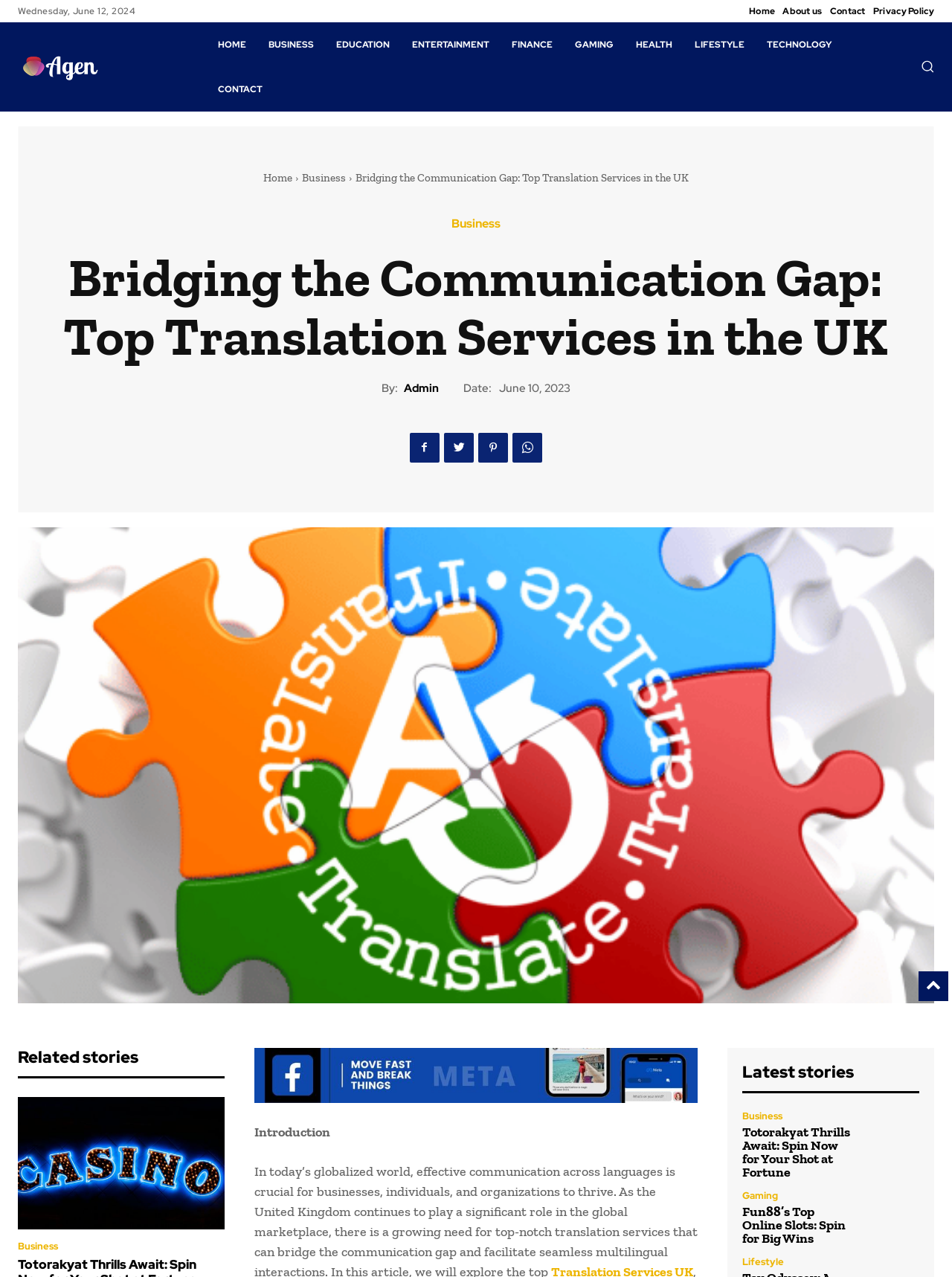Detail the features and information presented on the webpage.

This webpage appears to be a blog or news article page. At the top, there is a navigation menu with links to "Home", "About us", "Contact", and "Privacy Policy". Below this, there is a logo and a secondary navigation menu with links to various categories such as "Business", "Education", "Entertainment", and more.

The main content of the page is an article titled "Bridging the Communication Gap: Top Translation Services in the UK". The article has a heading, a byline with the author's name "Admin", and a date "June 10, 2023". The article's introduction is displayed, which discusses the importance of effective communication across languages in today's globalized world.

To the right of the article, there is a search button with a magnifying glass icon. Below the article, there are links to related stories, including "Totorakyat Thrills Await: Spin Now for Your Shot at Fortune" and "Business". There is also an image with the caption "spot_img".

Further down the page, there are sections for "Latest stories" and "Related stories", which feature links to other articles such as "Fun88’s Top Online Slots: Spin for Big Wins" and "Totorakyat Thrills Await: Spin Now for Your Shot at Fortune". These sections also have headings and categorization links such as "Gaming" and "Lifestyle".